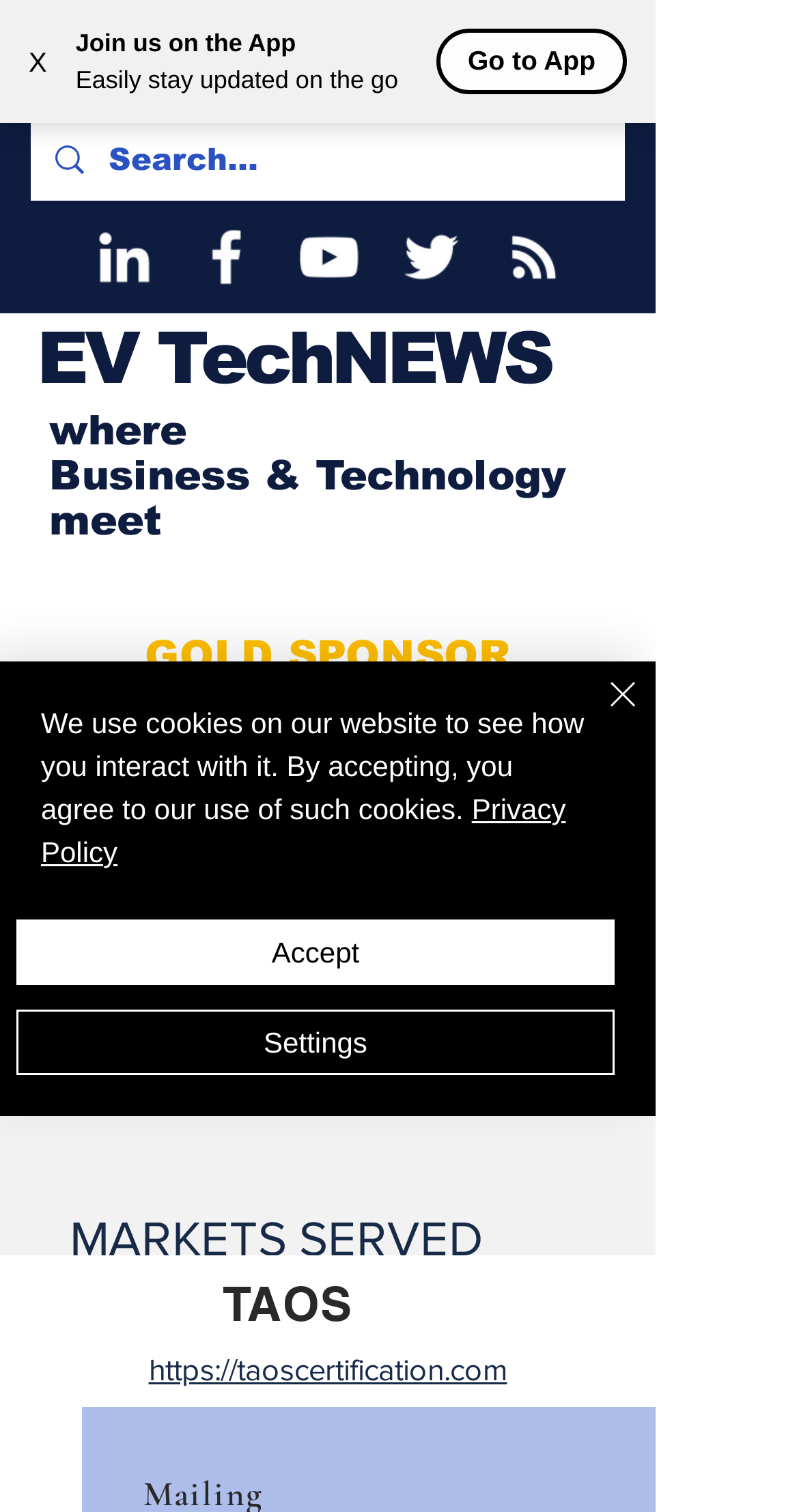Kindly respond to the following question with a single word or a brief phrase: 
What is the purpose of the search bar?

To search the website